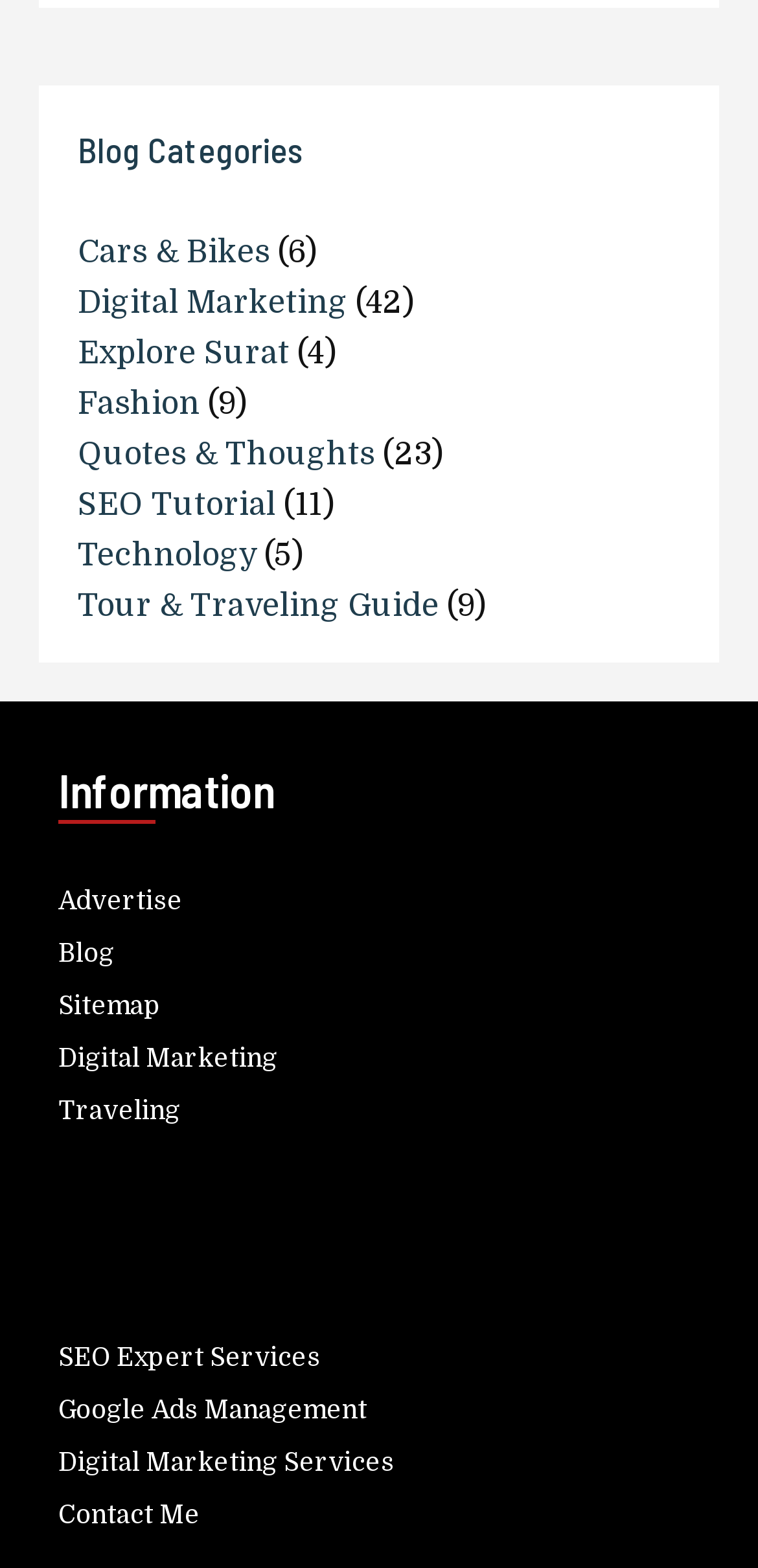Identify the bounding box coordinates of the section to be clicked to complete the task described by the following instruction: "View blog categories". The coordinates should be four float numbers between 0 and 1, formatted as [left, top, right, bottom].

[0.103, 0.079, 0.897, 0.113]